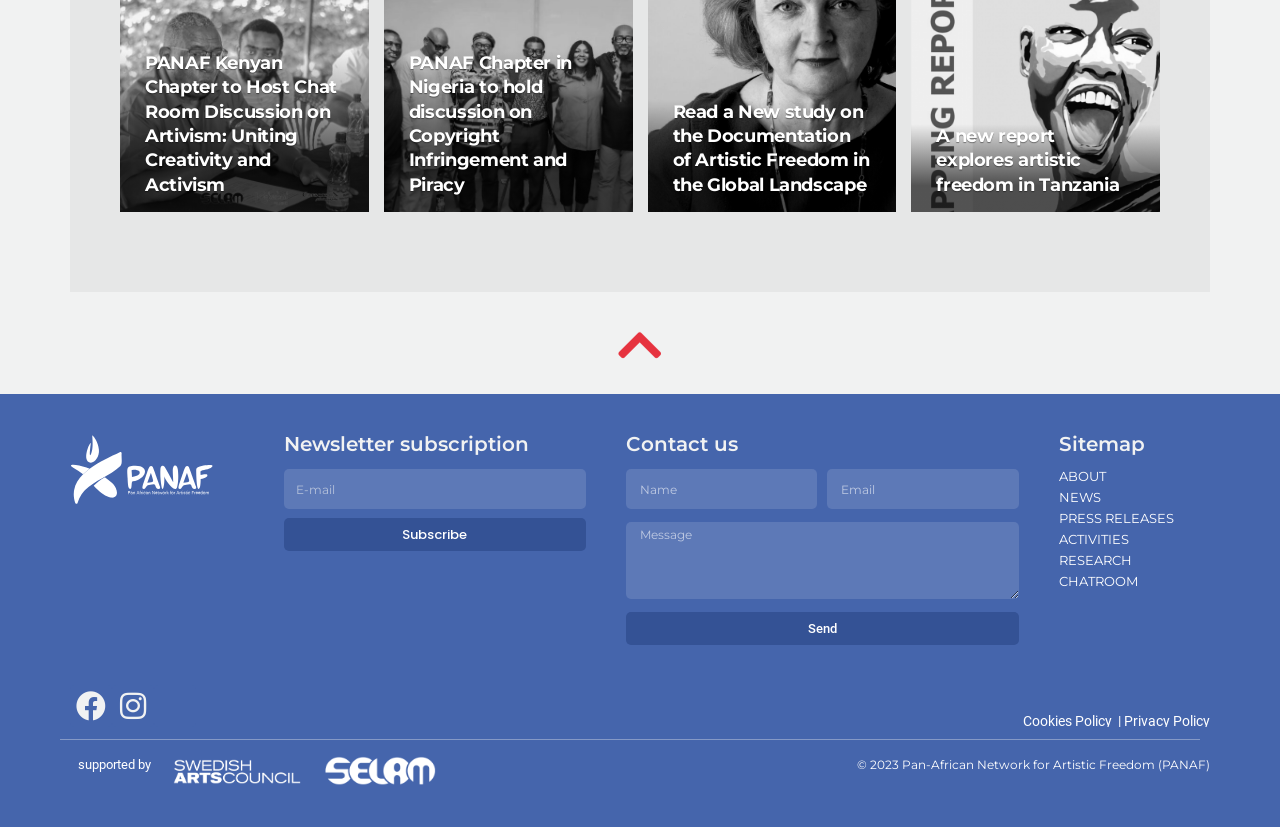How many social media links are there at the bottom of the page?
Look at the image and respond with a one-word or short phrase answer.

3